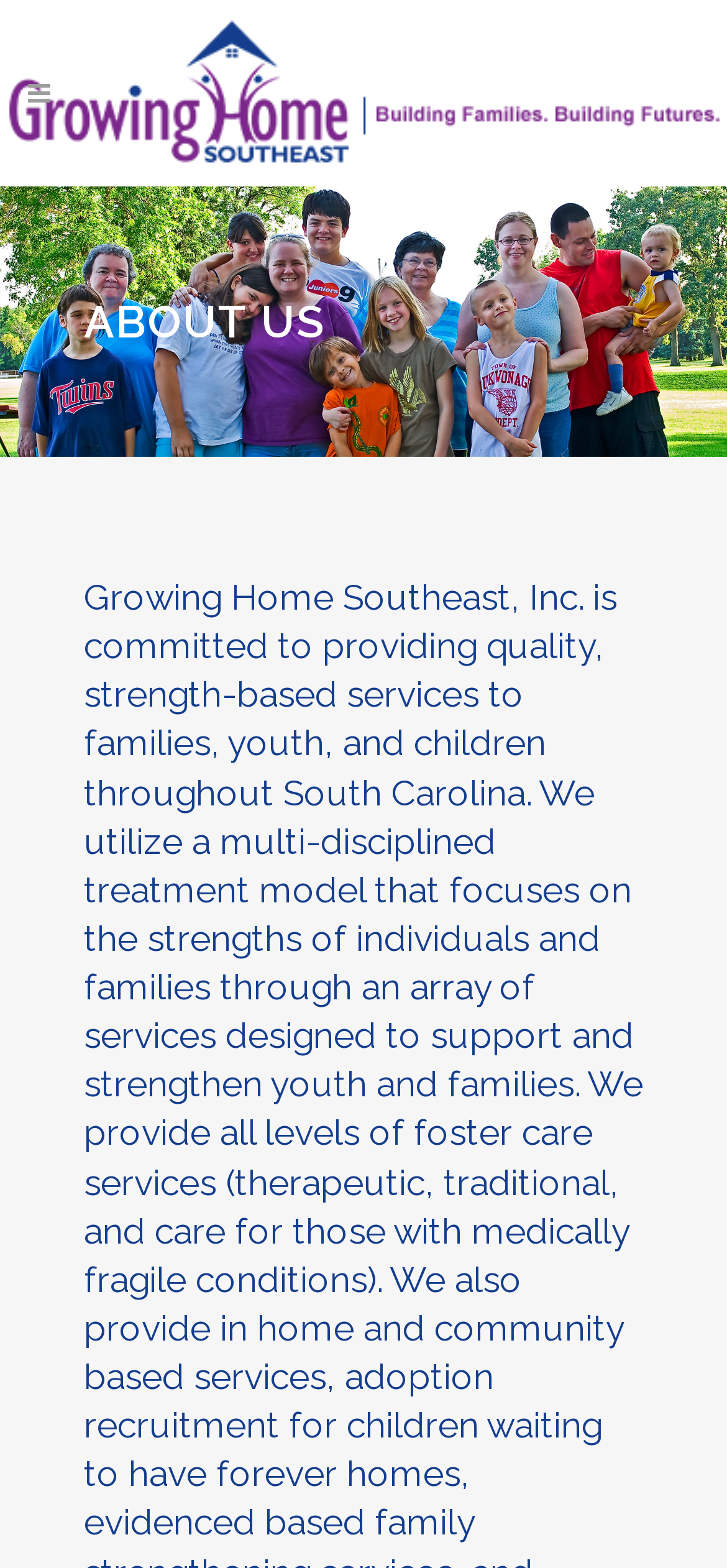Given the element description, predict the bounding box coordinates in the format (top-left x, top-left y, bottom-right x, bottom-right y). Make sure all values are between 0 and 1. Here is the element description: alt="Logo"

[0.008, 0.012, 0.992, 0.107]